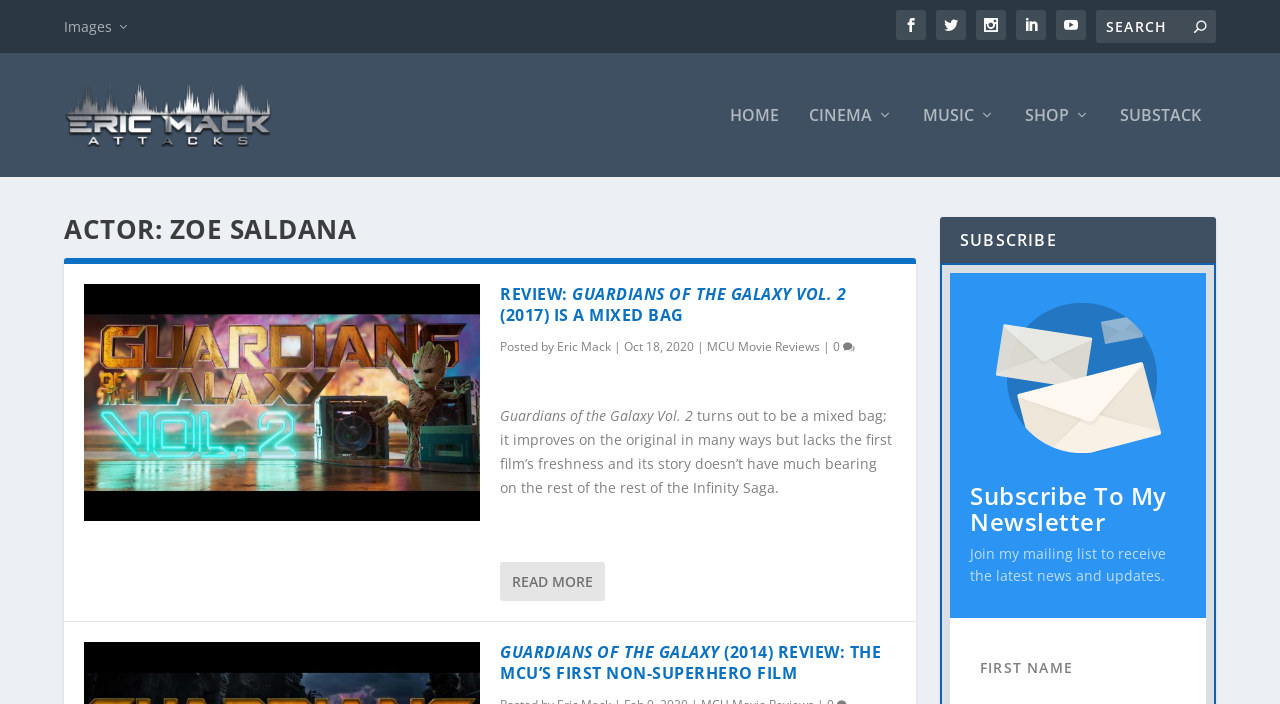Find the bounding box coordinates for the area that should be clicked to accomplish the instruction: "Subscribe to the newsletter".

[0.758, 0.686, 0.927, 0.761]